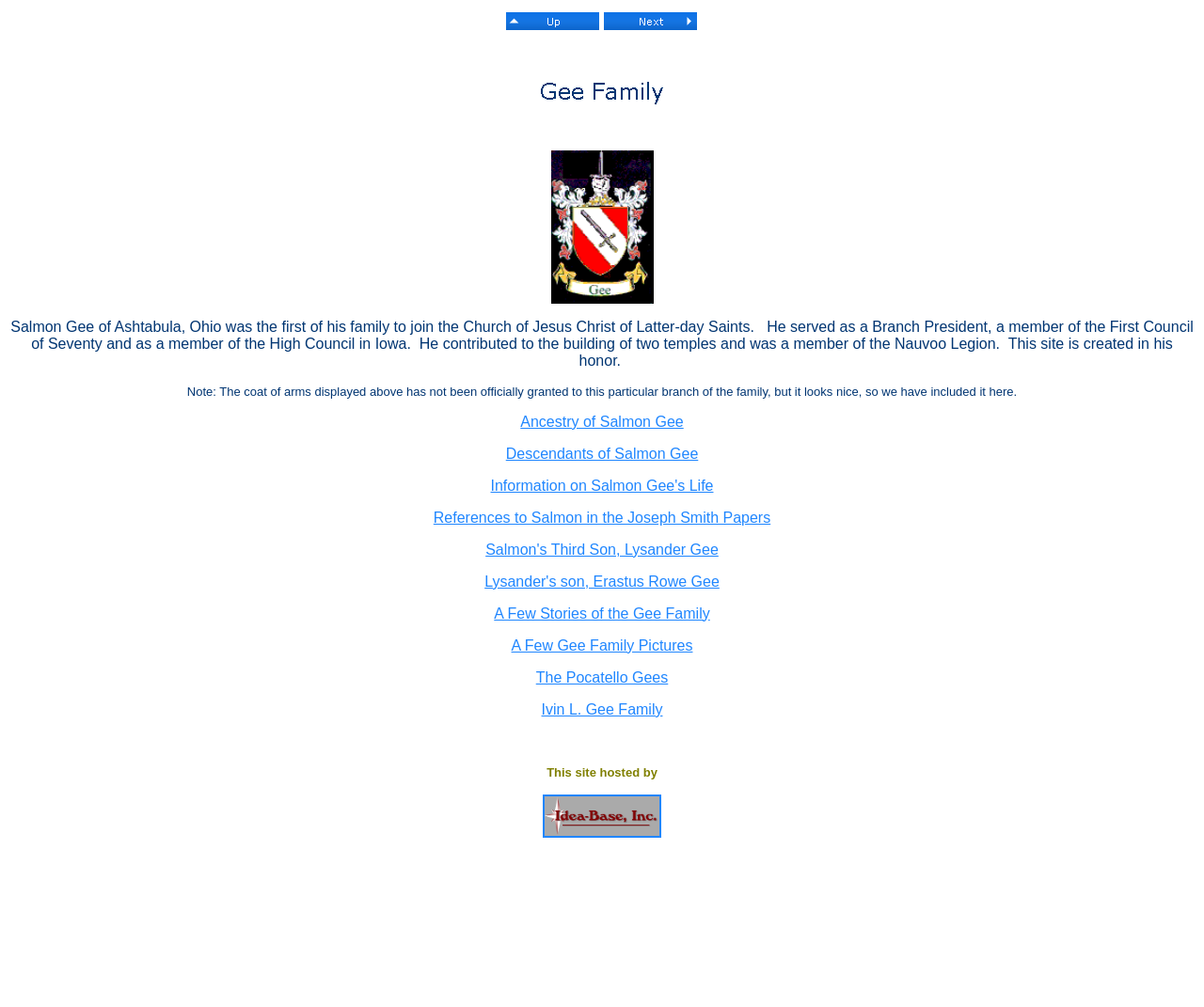Identify the bounding box coordinates of the region I need to click to complete this instruction: "Click the 'Wizard 3D' logo".

None